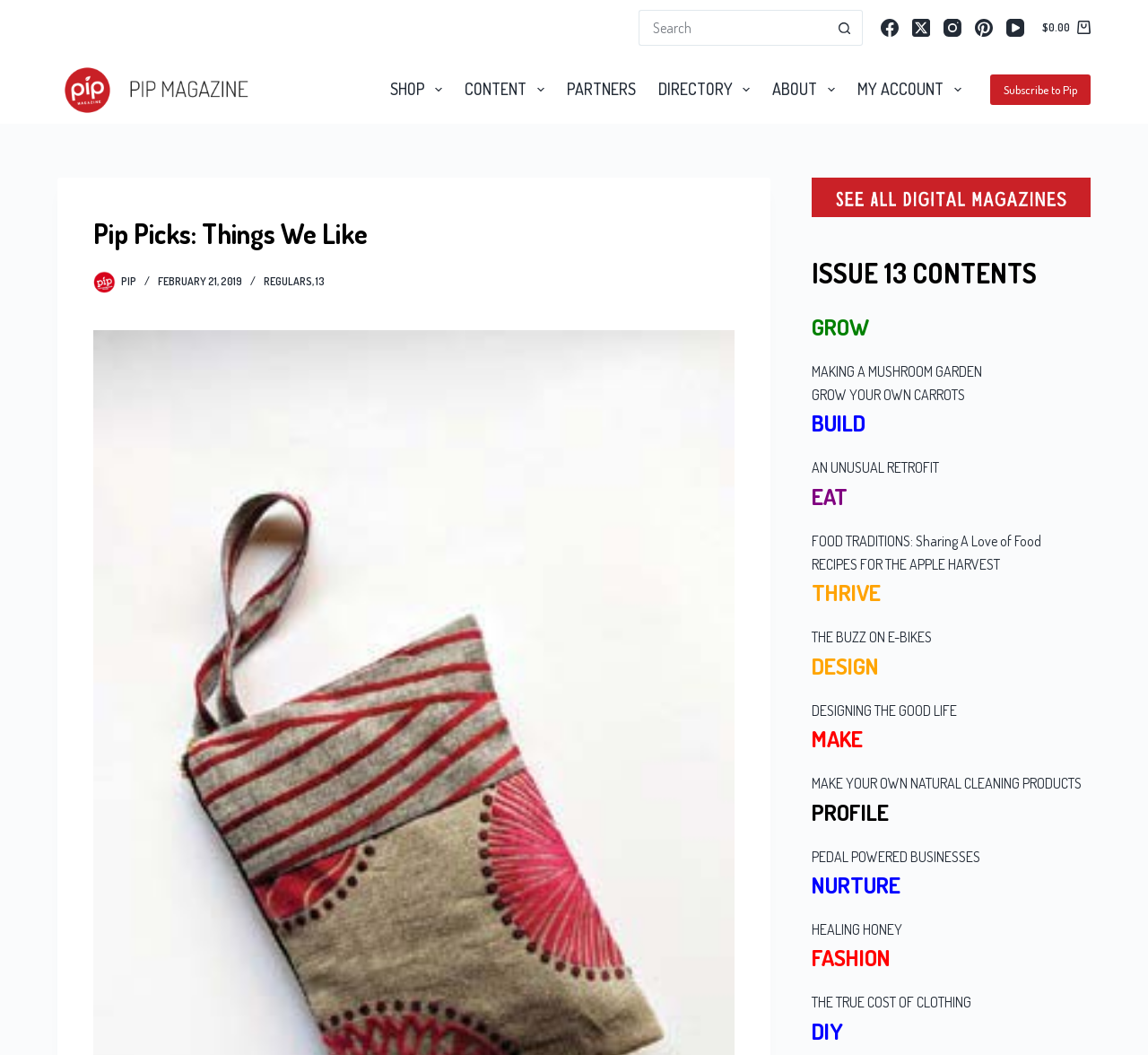Describe all the significant parts and information present on the webpage.

This webpage is about Pip Magazine, a publication that focuses on sustainable living, fashion, and social enterprise. At the top left corner, there is a Pip Magazine logo, which is an image. Next to it, there is a navigation menu with several options, including "SHOP", "CONTENT", "PARTNERS", "DIRECTORY", "ABOUT", and "MY ACCOUNT". Each of these options has a dropdown menu with additional links.

Below the navigation menu, there is a search bar with a search button and a magnifying glass icon. On the top right corner, there are social media links to Facebook, Twitter, Instagram, Pinterest, and YouTube, as well as a shopping cart icon with a price of $0.00.

The main content of the webpage is divided into sections, each with a heading and several links to articles. The sections are "ISSUE 13 CONTENTS", "GROW", "BUILD", "EAT", "THRIVE", "DESIGN", "MAKE", "PROFILE", "NURTURE", "FASHION", and "DIY". Each section has several links to articles, with titles such as "MAKING A MUSHROOM GARDEN", "FOOD TRADITIONS: Sharing A Love of Food", and "THE TRUE COST OF CLOTHING".

At the bottom of the webpage, there is a link to subscribe to Pip Magazine. The overall layout is organized, with clear headings and concise text, making it easy to navigate and find specific content.